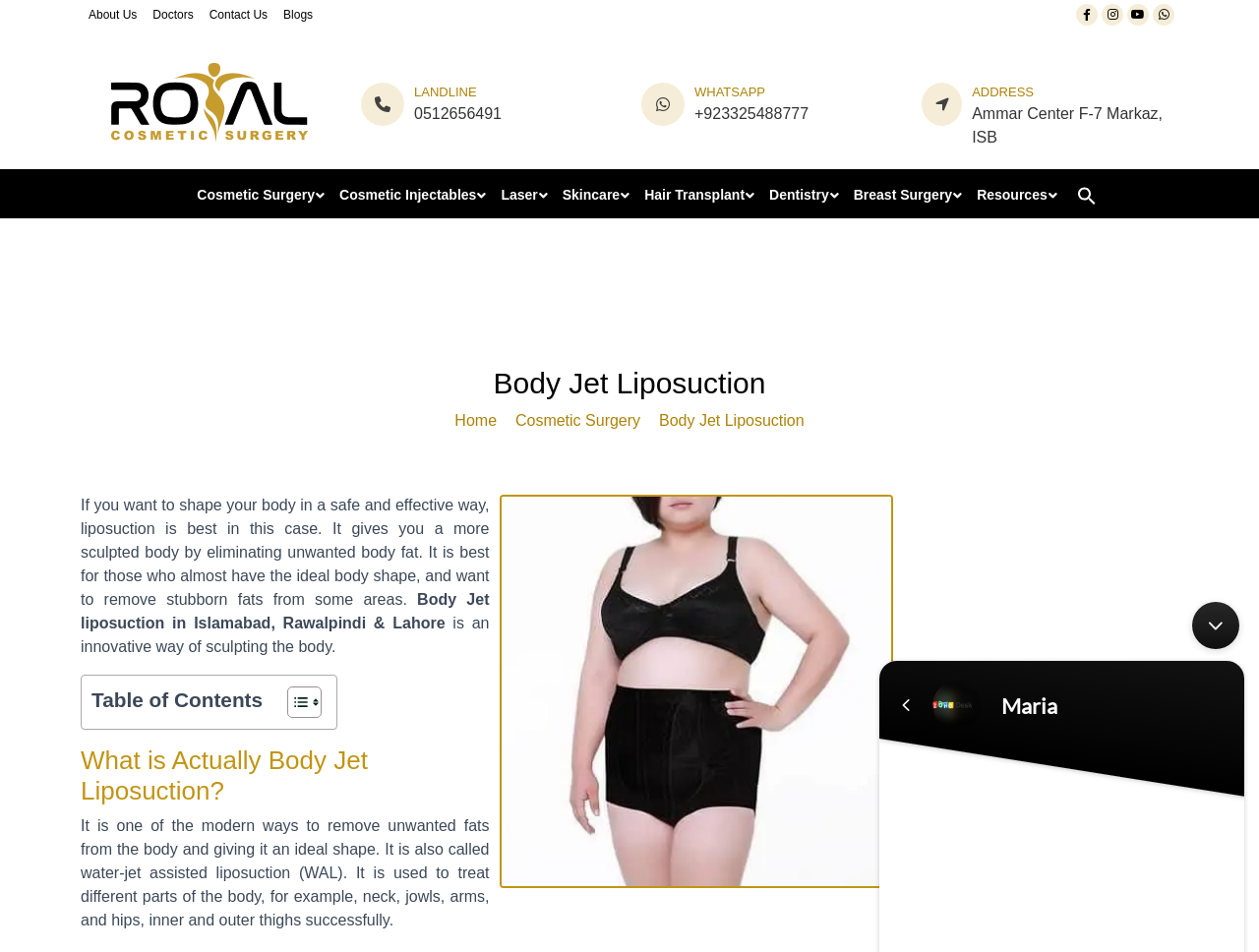Highlight the bounding box coordinates of the region I should click on to meet the following instruction: "Click on About Us".

[0.07, 0.008, 0.109, 0.023]